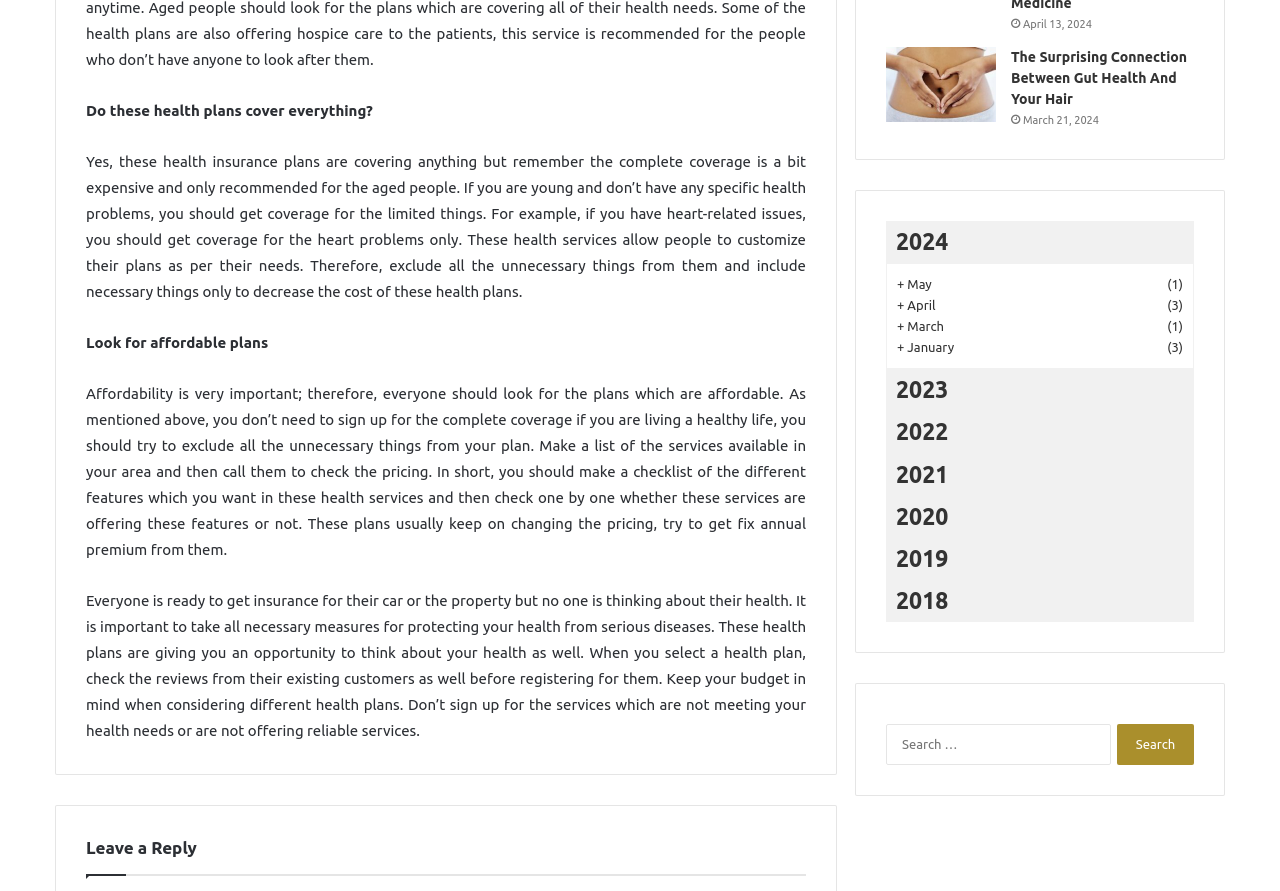Answer the question using only one word or a concise phrase: What is the purpose of the search box?

Search for articles